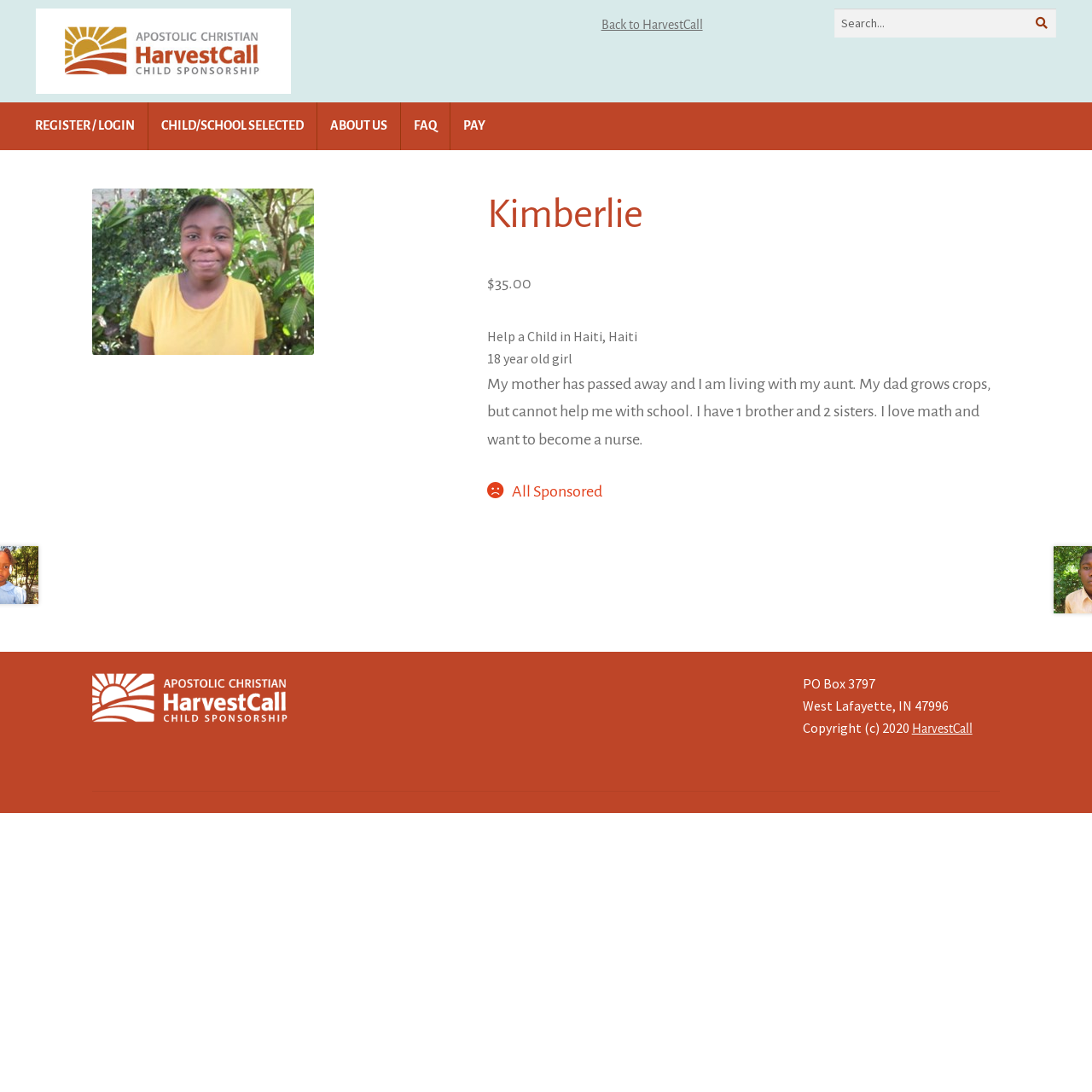Bounding box coordinates are specified in the format (top-left x, top-left y, bottom-right x, bottom-right y). All values are floating point numbers bounded between 0 and 1. Please provide the bounding box coordinate of the region this sentence describes: REGISTER / LOGIN

[0.02, 0.094, 0.135, 0.137]